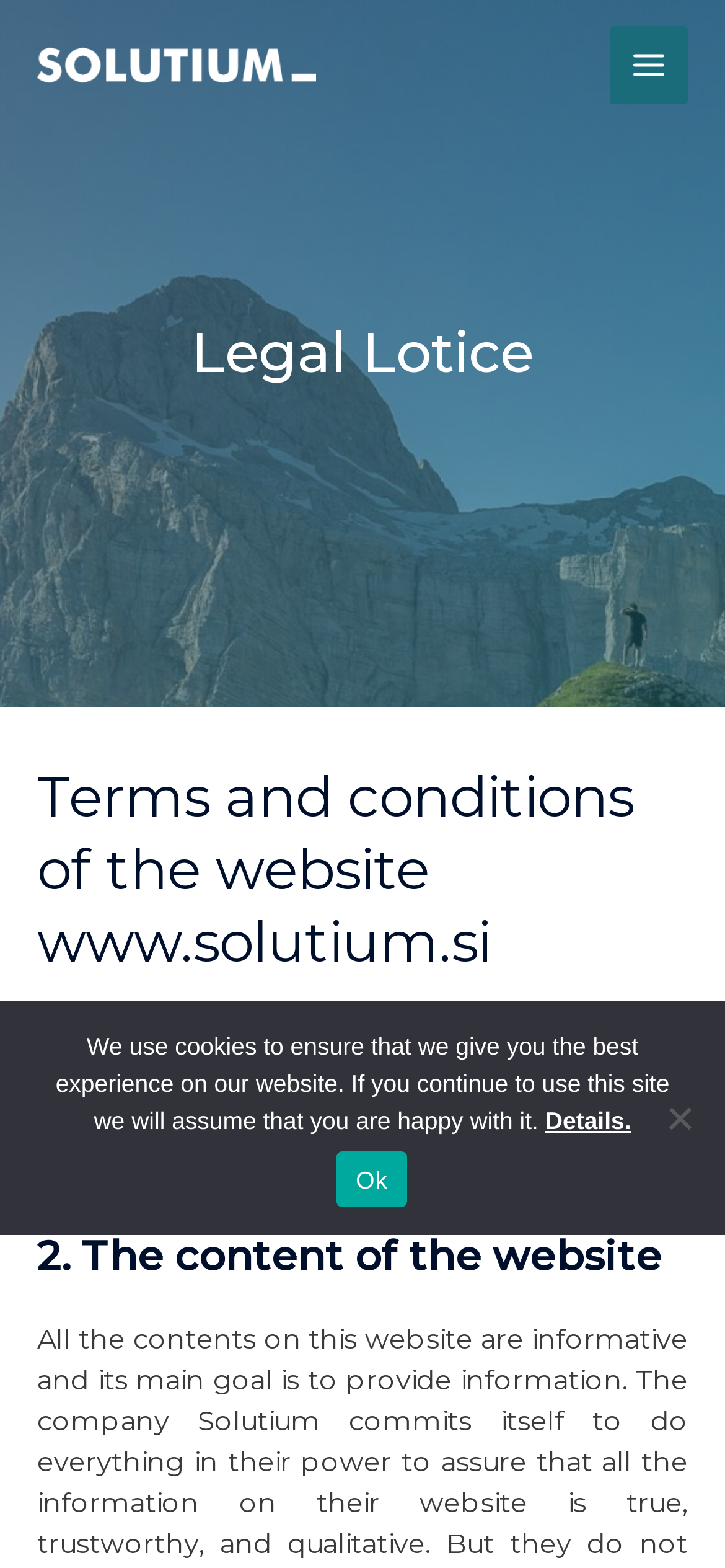Offer a thorough description of the webpage.

The webpage is titled "Solutium - Legal Notice" and has a main goal of providing information. At the top left corner, there is a link and an image, both labeled "Solutium". To the right of these elements, there is a button labeled "MAIN MENU". 

Below the top elements, there is a section with a heading "Legal Lotice" followed by a heading "Terms and conditions of the website www.solutium.si". The content of this section is divided into subsections, including "1. Introduction" and "2. The content of the website", each with its own heading. 

Under these headings, there is a block of static text that summarizes the legal notice, stating that it refers to all pages on the website www.solutium.si. 

At the bottom of the page, there is a dialog box titled "Cookie Notice" that is not currently in modal mode. This dialog box contains a message about the use of cookies on the website, along with links to "Details" and "Ok", as well as a generic element labeled "No".